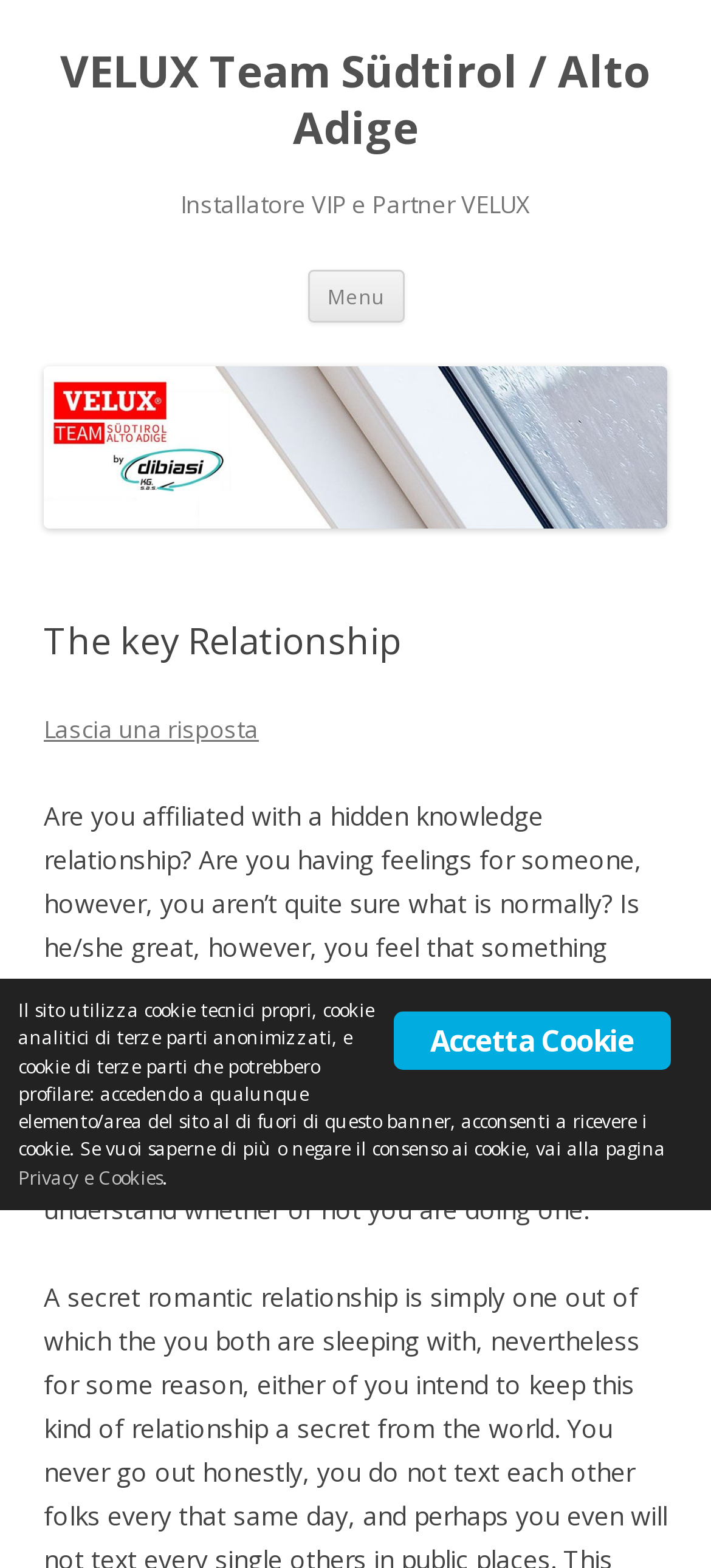What is the team name mentioned on the webpage?
Could you give a comprehensive explanation in response to this question?

The team name is mentioned in the heading element at the top of the webpage, and it is also linked to another page. The same team name is also mentioned in the image description and the link below the image.